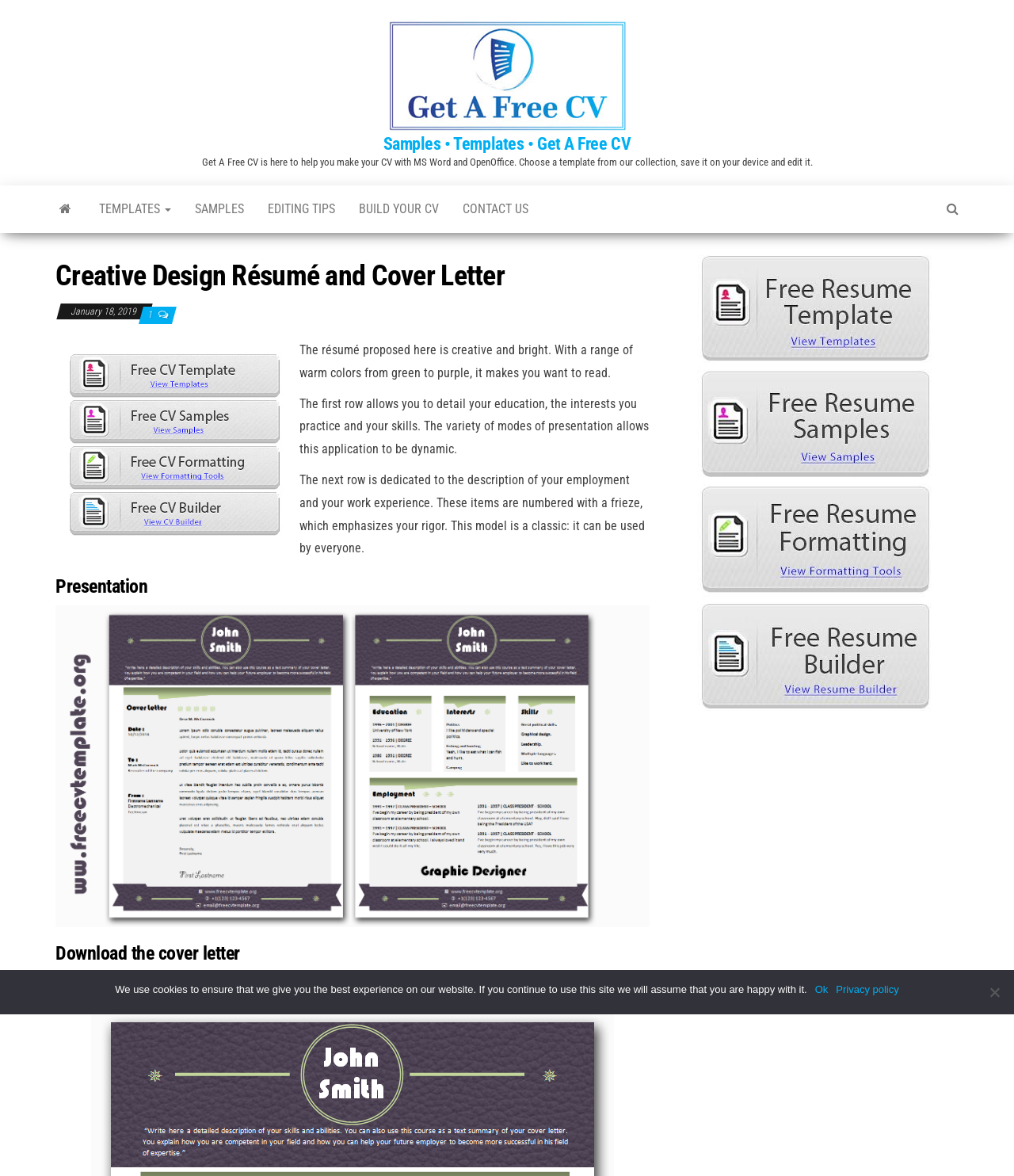Create a detailed summary of all the visual and textual information on the webpage.

This webpage is about a creative design resume and cover letter service. At the top left, there is a logo "Get A Free CV" with a link to the website. Next to it, there is a navigation menu with links to "Samples", "Templates", "Editing Tips", "Build Your CV", and "Contact Us". 

Below the navigation menu, there is a brief introduction to the service, stating that it helps users create their CV with MS Word and OpenOffice. 

On the right side of the page, there is a section with a heading "Creative Design Resume and Cover Letter" and a date "January 18, 2019". Below this heading, there are three paragraphs describing the features of the resume template, including the ability to detail education, interests, and skills, and to describe employment and work experience. 

Following these paragraphs, there is a heading "Presentation" and a figure, which is likely an image of the resume template. Below the figure, there is a heading "Download the cover letter" and a paragraph explaining how to download the cover letter file in MS Word format.

On the right side of the page, there is a complementary section with a link to an unknown destination. At the bottom of the page, there is a cookie notice dialog with a message about the use of cookies and links to "Ok" and "Privacy policy".